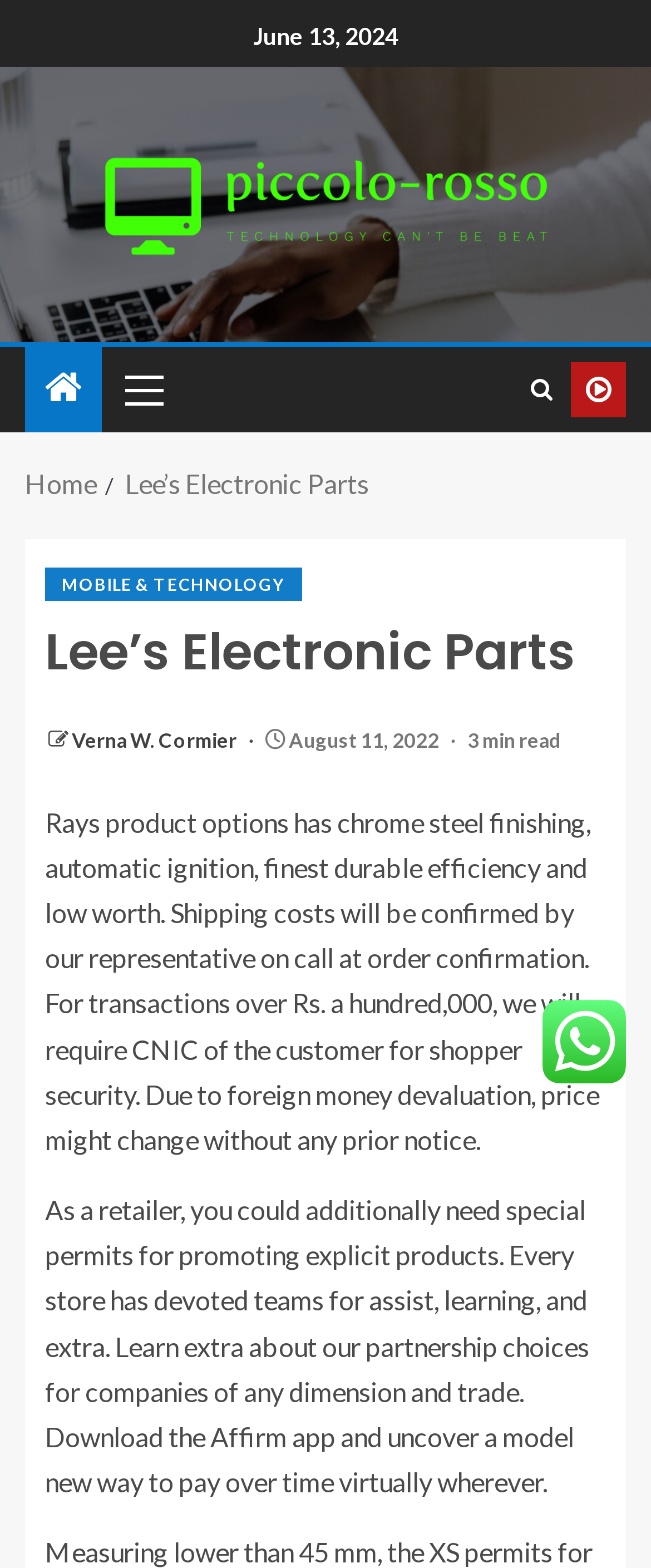Locate the bounding box coordinates of the element I should click to achieve the following instruction: "Click the Verna W. Cormier link".

[0.11, 0.464, 0.369, 0.48]